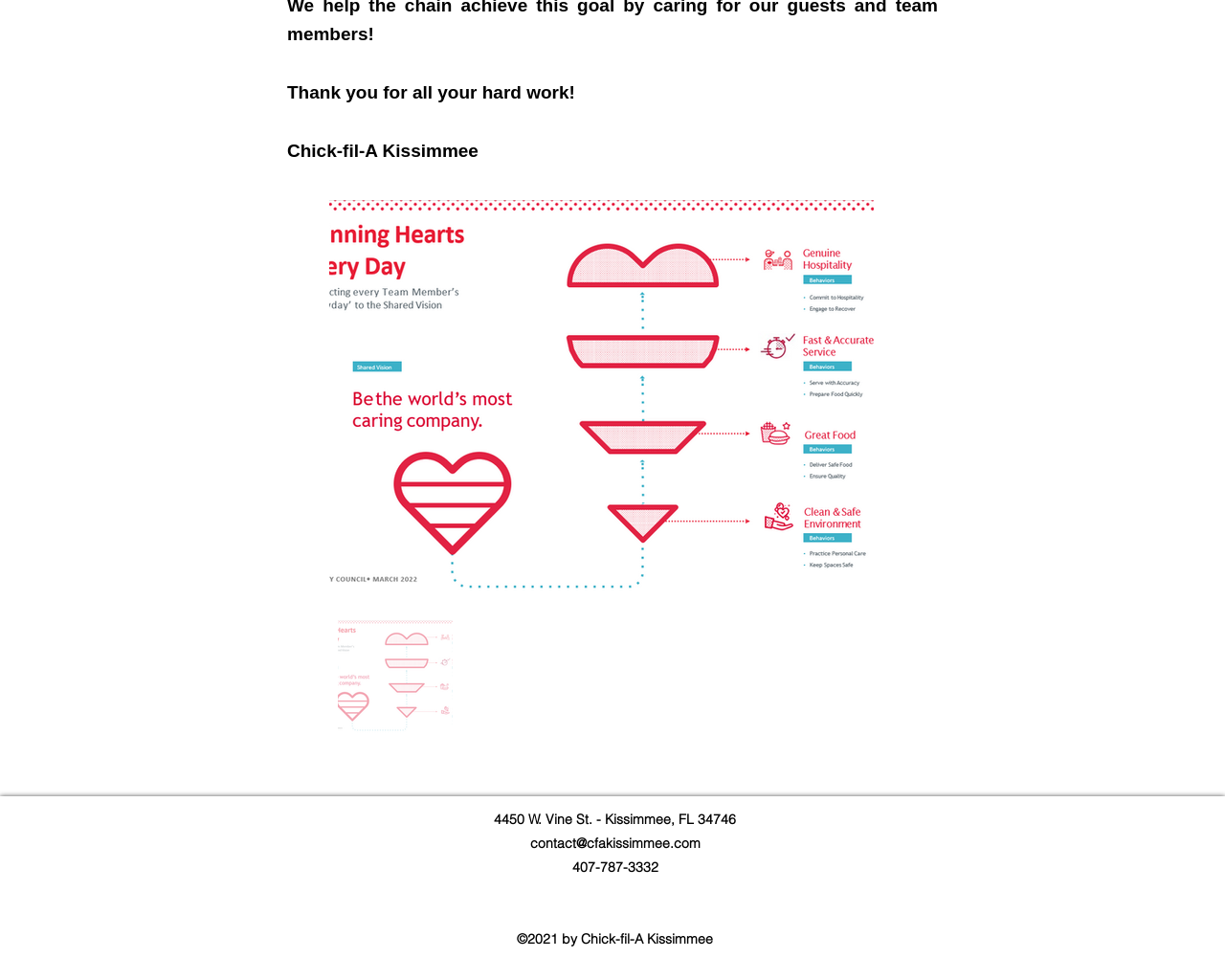What is the address of Chick-fil-A Kissimmee?
Please utilize the information in the image to give a detailed response to the question.

I found the address by looking at the static text element with the bounding box coordinates [0.403, 0.827, 0.601, 0.844] which contains the address information.